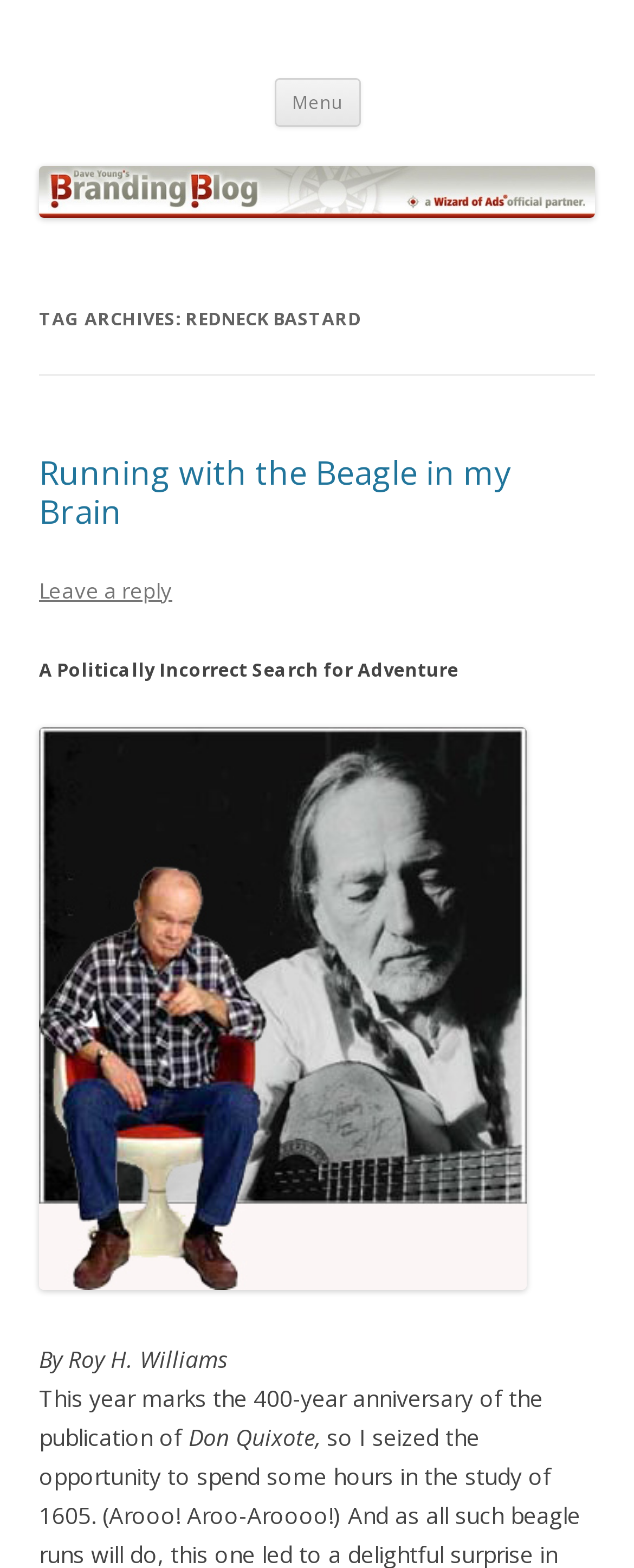Describe all the significant parts and information present on the webpage.

The webpage is a blog titled "BrandingBlog by Dave Young" with a focus on marketing advice and advertising strategy for local business owners. At the top left, there is a heading with the blog title, which is also a link. Below it, there is a larger heading that describes the blog's purpose. 

To the right of the top heading, there is a button labeled "Menu". Next to it, there is a link to "Skip to content". 

Below the top heading, there is an image with the blog title, followed by a header section. Within the header, there is a heading that reads "TAG ARCHIVES: REDNECK BASTARD". 

Below the header, there is a section with a heading "Running with the Beagle in my Brain", which is also a link. Underneath, there is a link to "Leave a reply". 

The main content of the page starts with a static text "A Politically Incorrect Search for Adventure", followed by an image labeled "Beaglerunmmmemo". Below the image, there are two static texts, one by Roy H. Williams and another that starts with "This year marks the 400-year anniversary of the publication of". The latter text is continued on the next line, which reads "Don Quixote,".